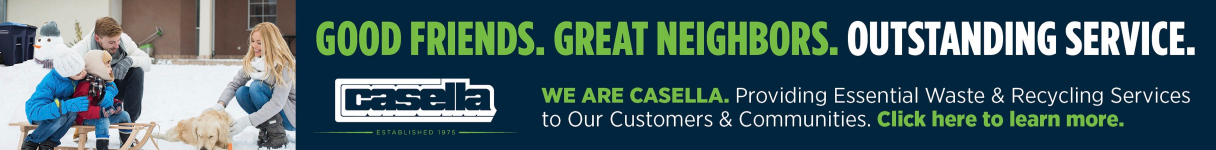How many children are in the image?
With the help of the image, please provide a detailed response to the question.

The image portrays a mother and two children, one of whom is seated on a sled, while the other is kneeling beside a playful golden retriever, indicating that there are two children in the image.